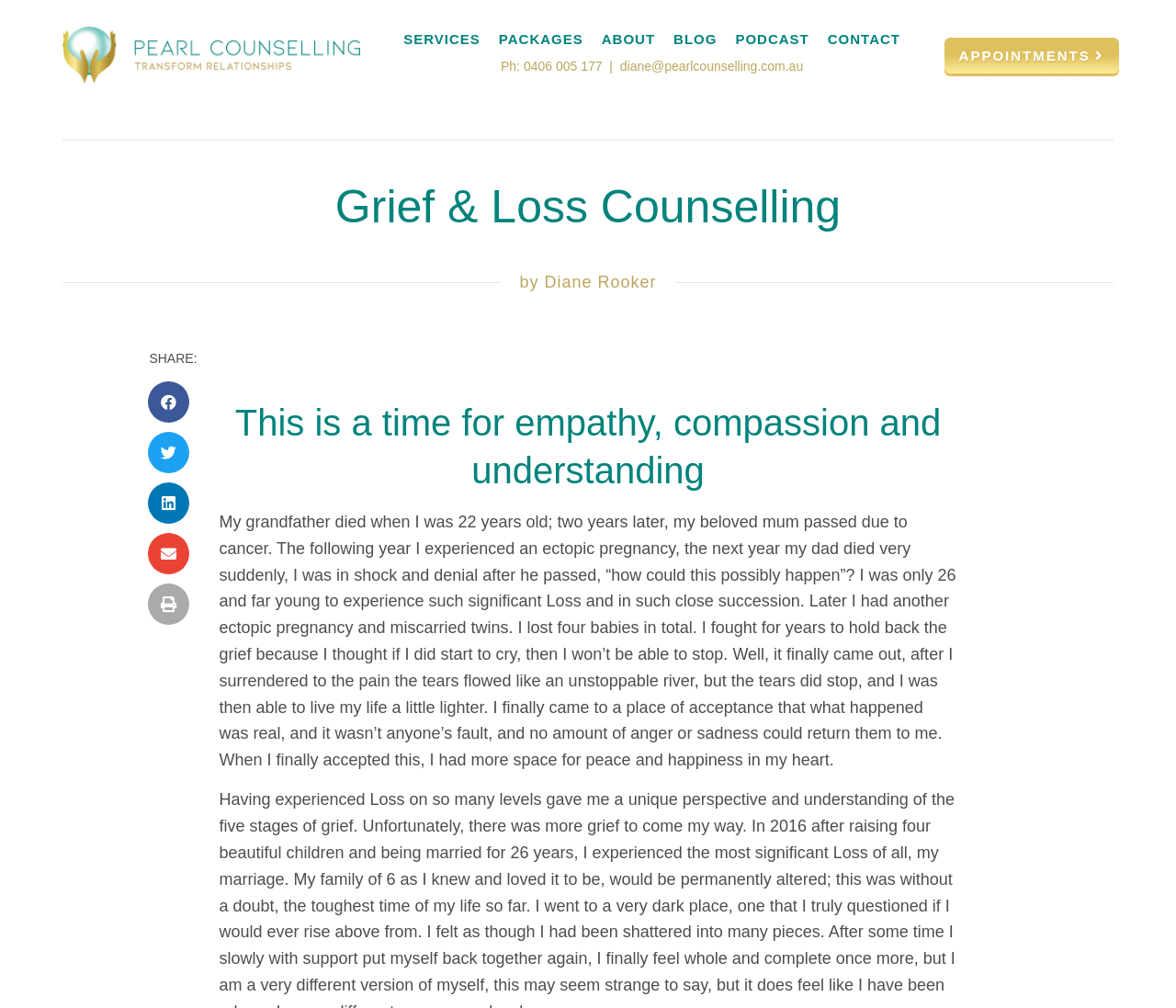Pinpoint the bounding box coordinates of the element to be clicked to execute the instruction: "Click the APPOINTMENTS button".

[0.803, 0.037, 0.951, 0.072]